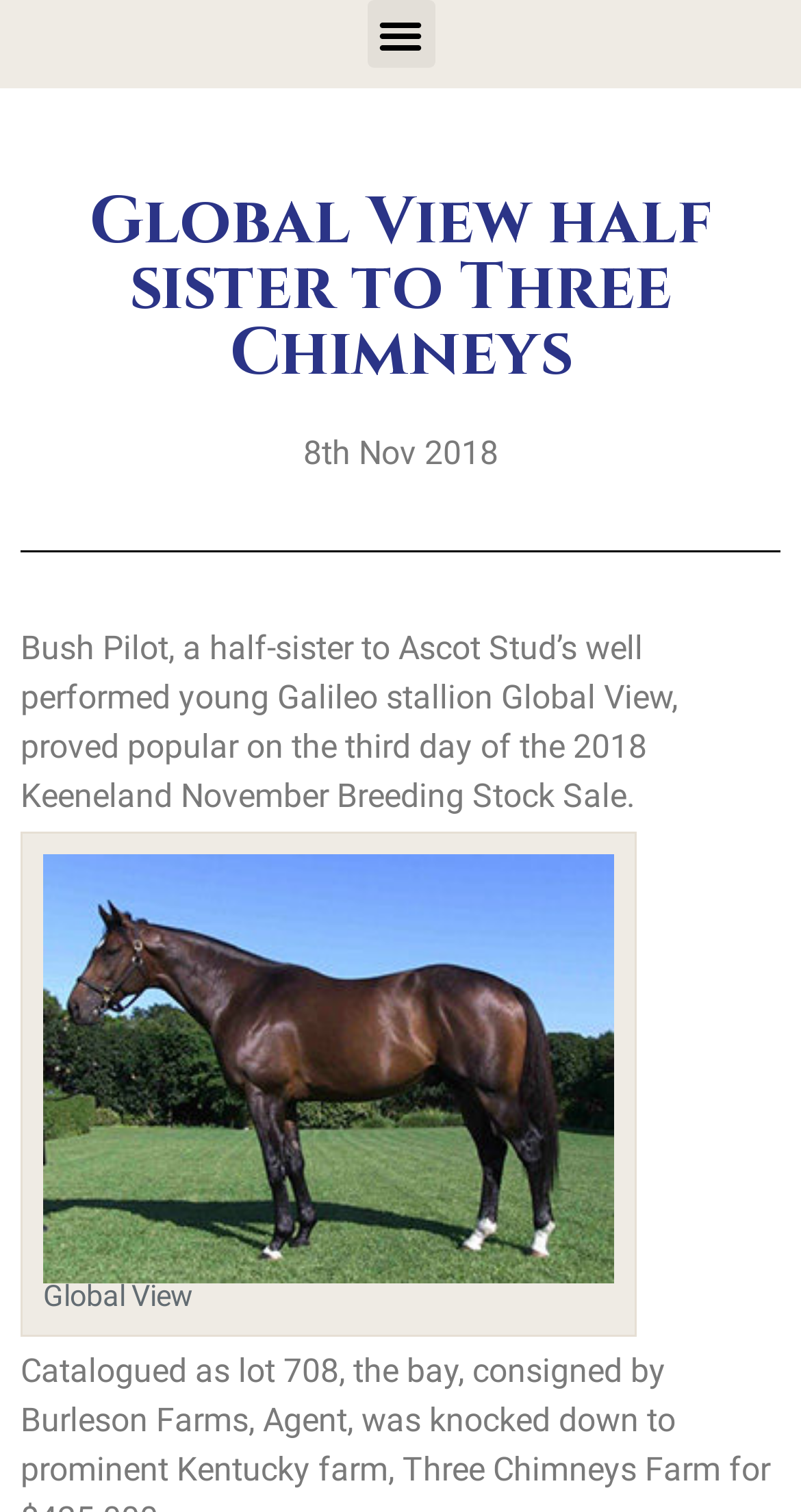Identify the bounding box for the UI element described as: "Menu". The coordinates should be four float numbers between 0 and 1, i.e., [left, top, right, bottom].

[0.458, 0.0, 0.542, 0.045]